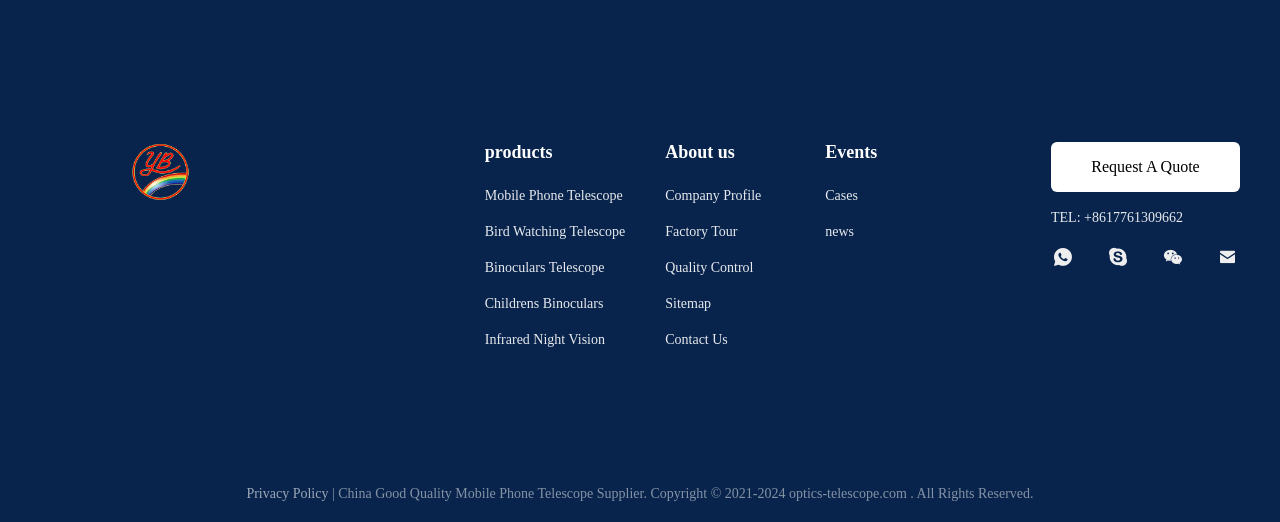Please identify the bounding box coordinates of the clickable region that I should interact with to perform the following instruction: "Contact Us". The coordinates should be expressed as four float numbers between 0 and 1, i.e., [left, top, right, bottom].

[0.52, 0.626, 0.613, 0.676]